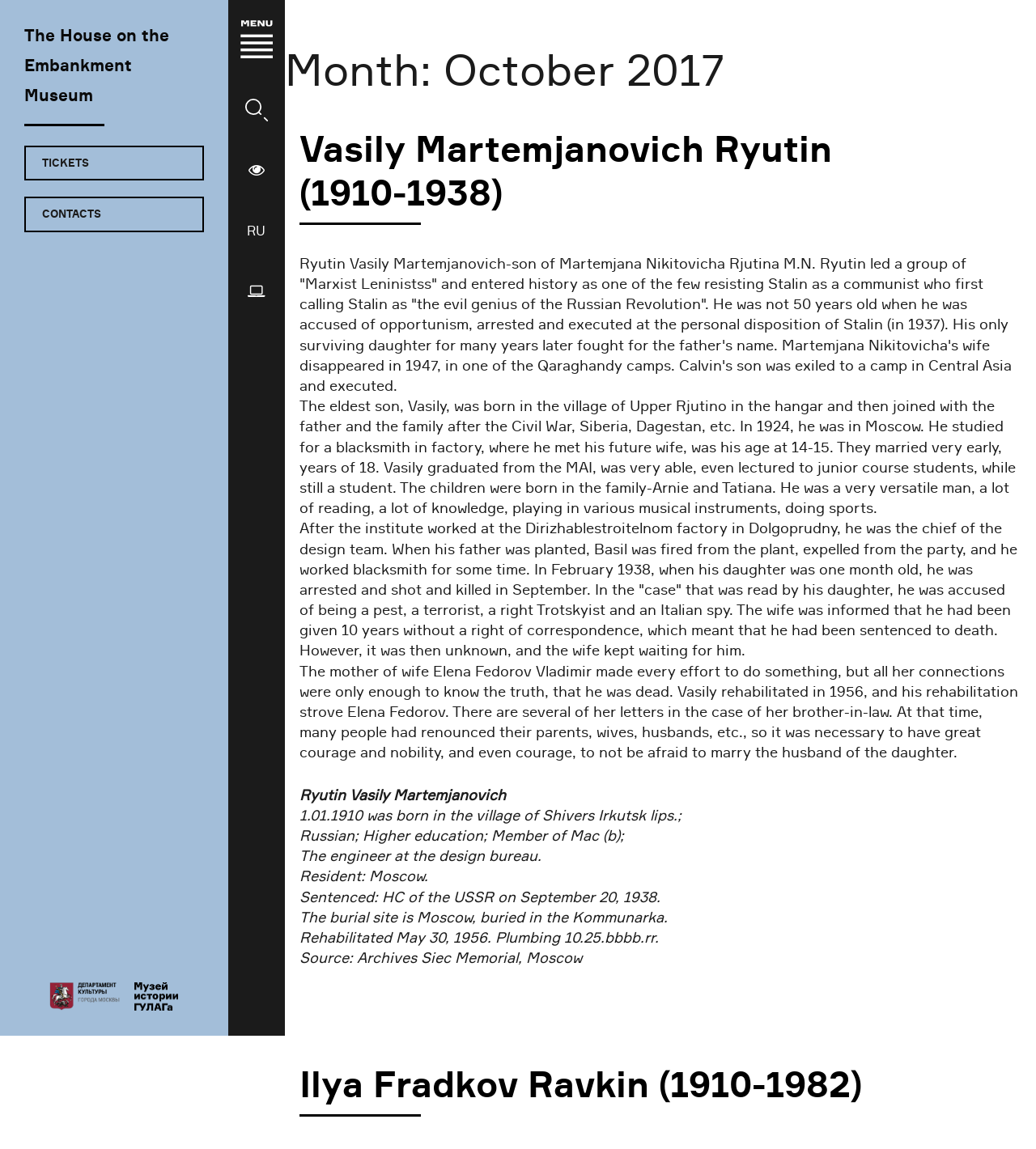How many people are featured in the webpage?
From the image, respond using a single word or phrase.

2